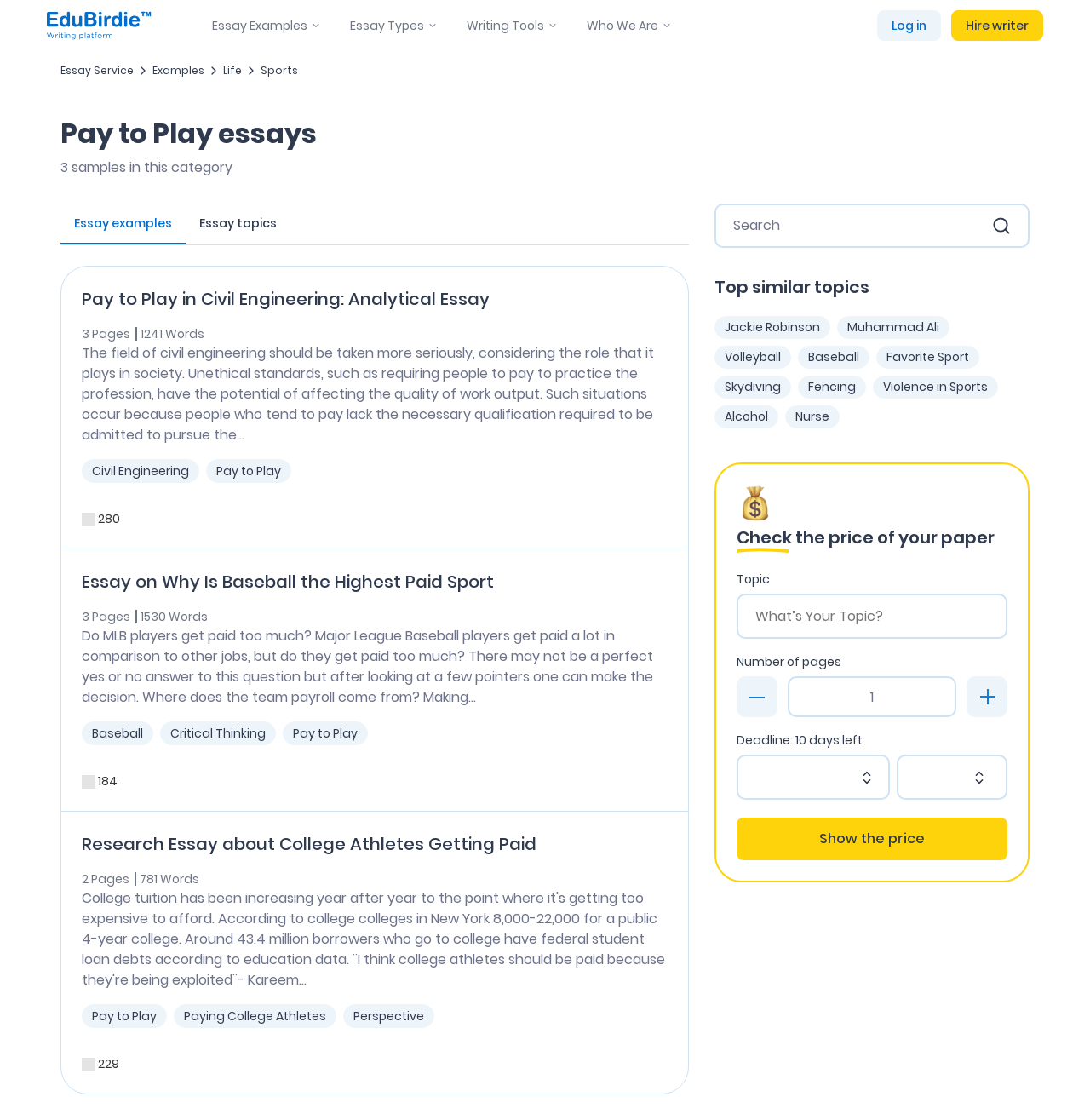Please reply with a single word or brief phrase to the question: 
What is the purpose of the 'Show the price' button?

Get essay price